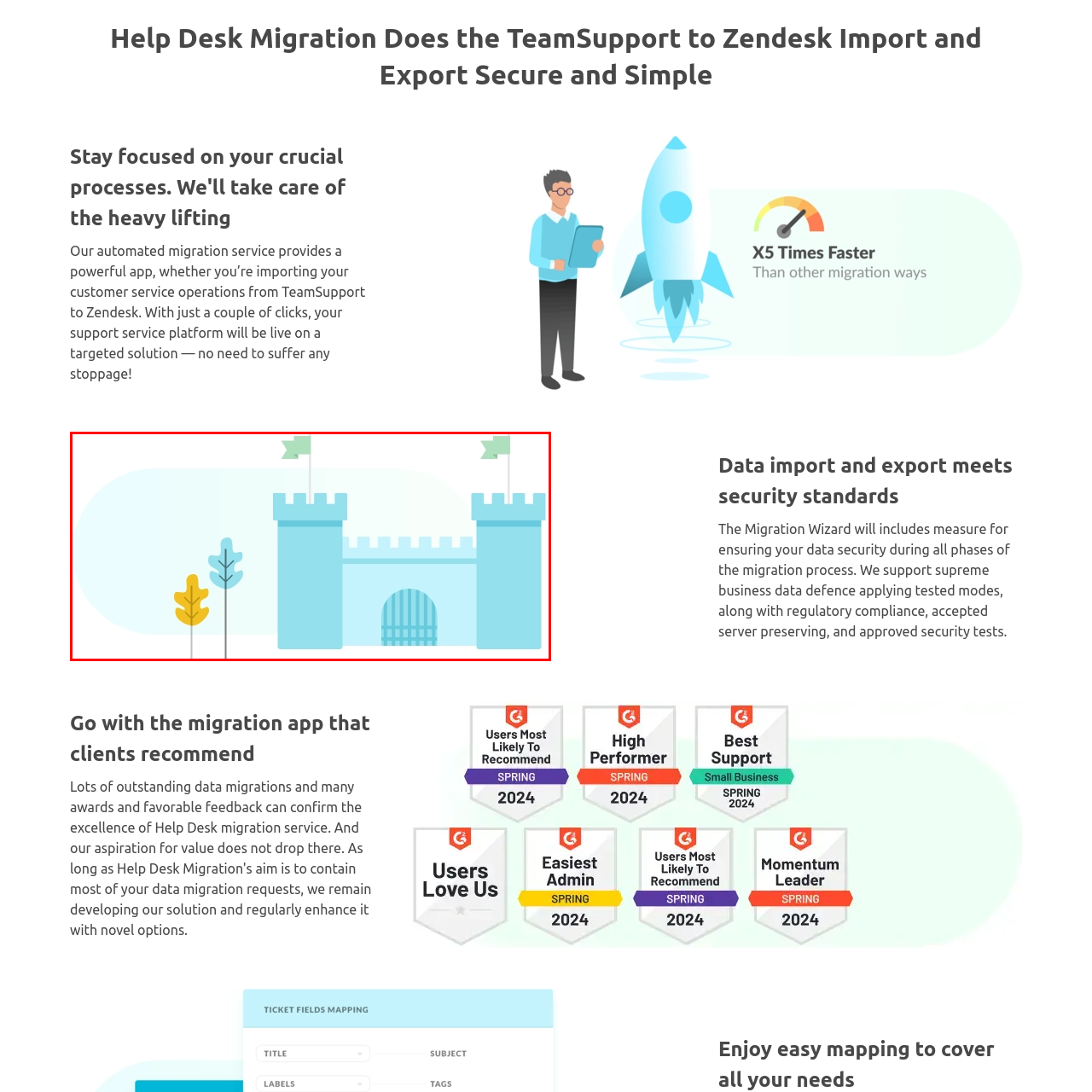Generate a detailed caption for the image contained in the red outlined area.

The image features a stylized blue castle with tall, crenelated towers, each adorned with small green flags fluttering at the top. The castle is presented in a simplistic, modern design, highlighting a large arched entrance framed by wooden bars. To the left of the castle, there are two trees: one tall and slender with light blue leaves, and another bushy tree with vibrant yellow foliage. The background is a soft, rounded shape in light colors, adding a gentle contrast to the bold blue of the castle, emphasizing its role as a secure and welcoming structure. This imagery aligns with the themes of security and trustworthy solutions, reflecting the message that the migration services provided ensure safe and seamless transitions for businesses.